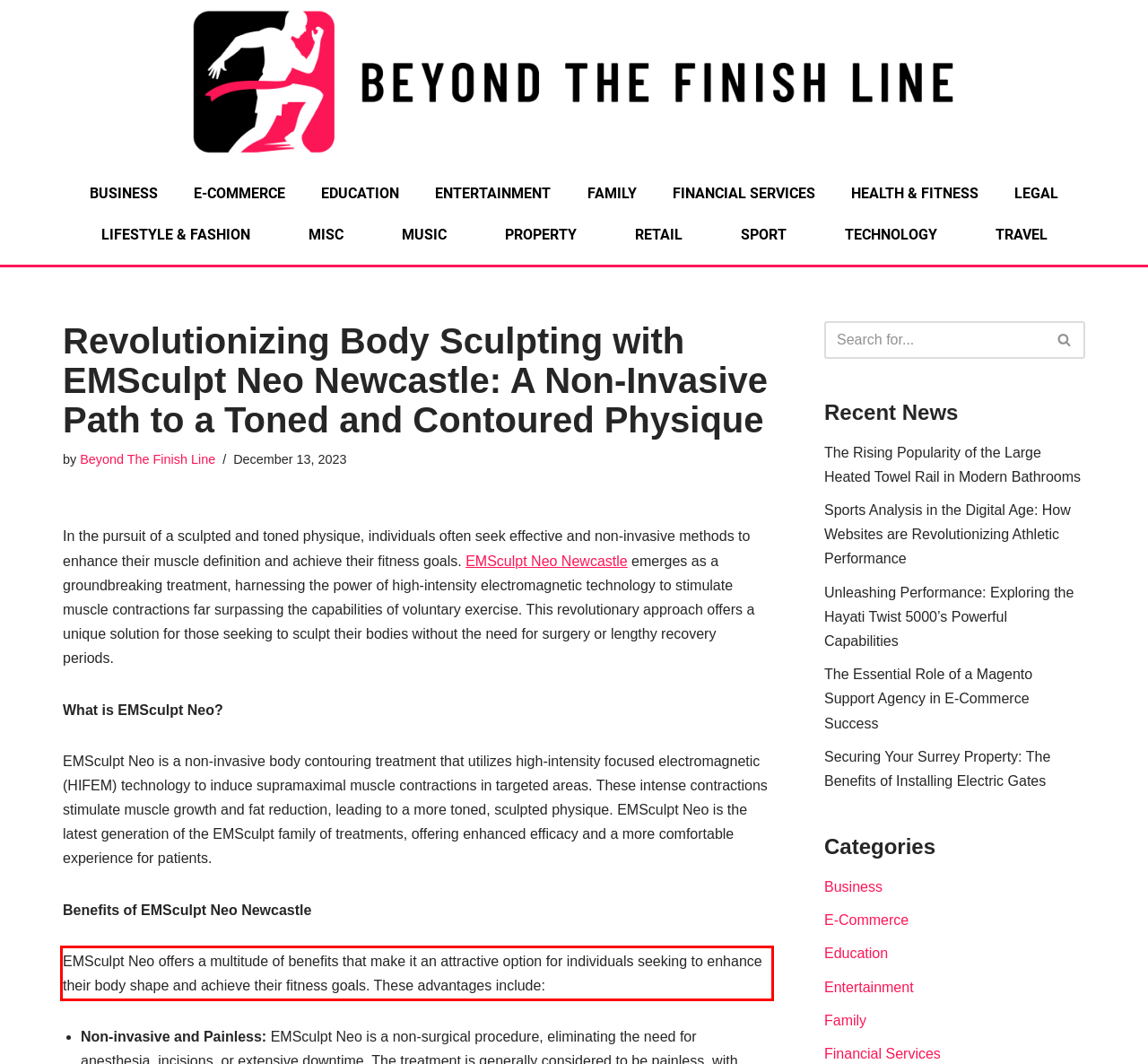Please look at the screenshot provided and find the red bounding box. Extract the text content contained within this bounding box.

EMSculpt Neo offers a multitude of benefits that make it an attractive option for individuals seeking to enhance their body shape and achieve their fitness goals. These advantages include: